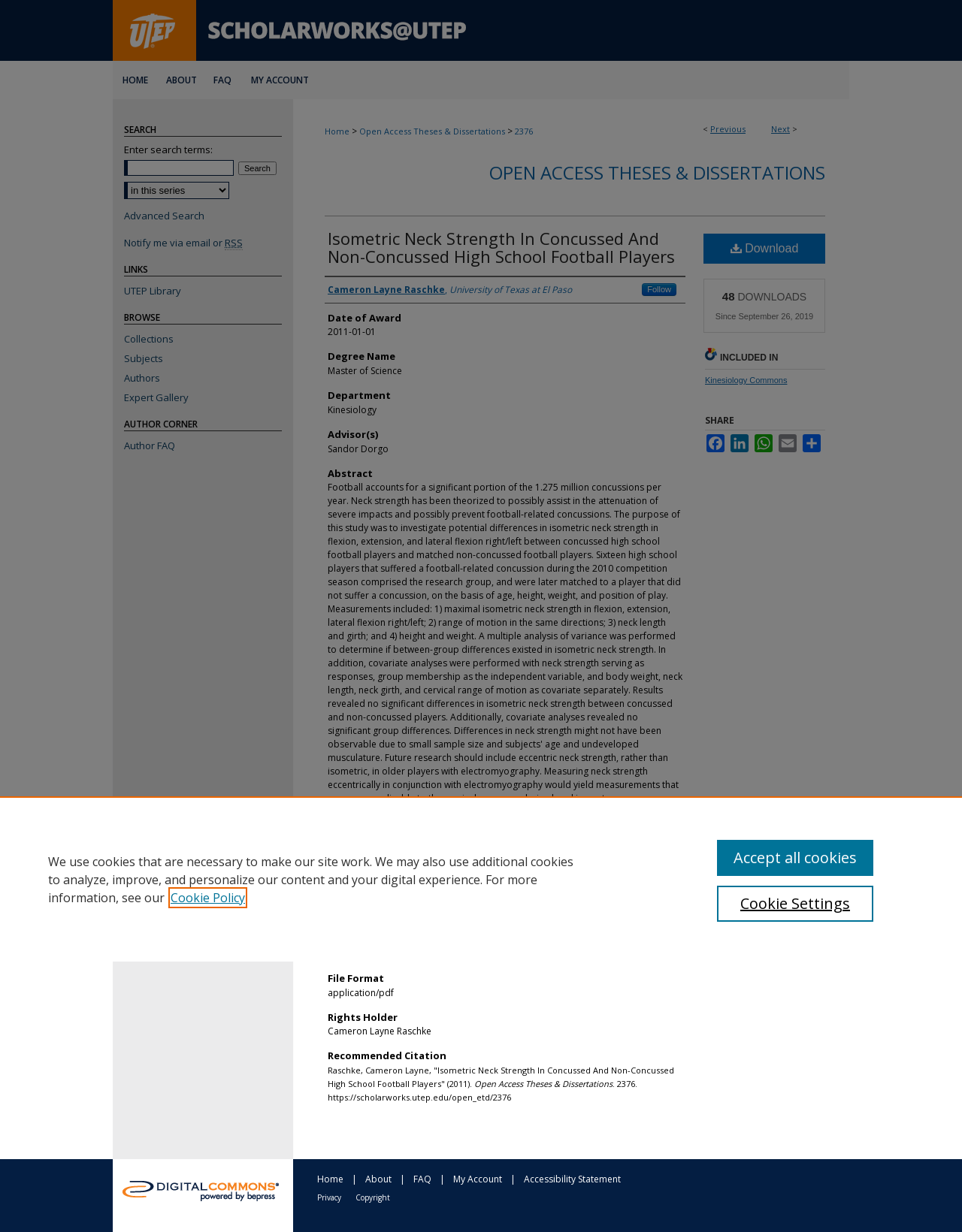Locate the bounding box coordinates of the item that should be clicked to fulfill the instruction: "Download the thesis".

[0.731, 0.19, 0.858, 0.214]